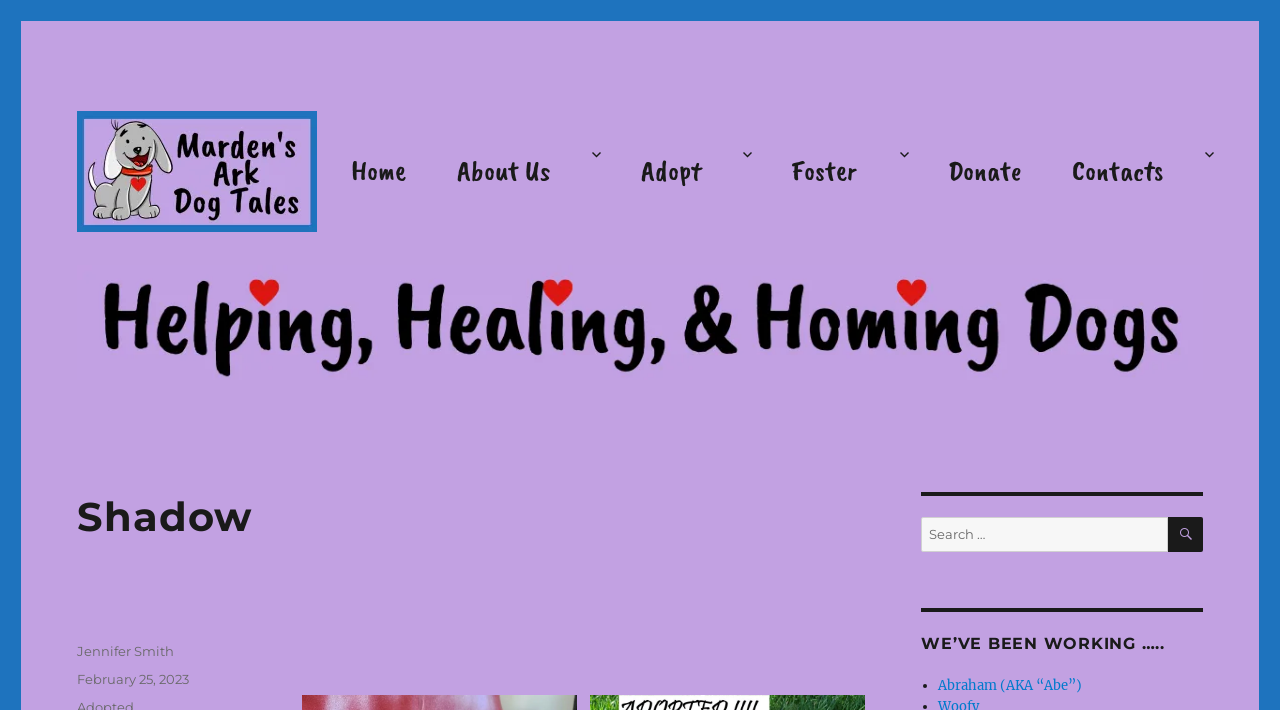Please find the bounding box coordinates of the element that needs to be clicked to perform the following instruction: "read Shadow's story". The bounding box coordinates should be four float numbers between 0 and 1, represented as [left, top, right, bottom].

[0.06, 0.694, 0.676, 0.763]